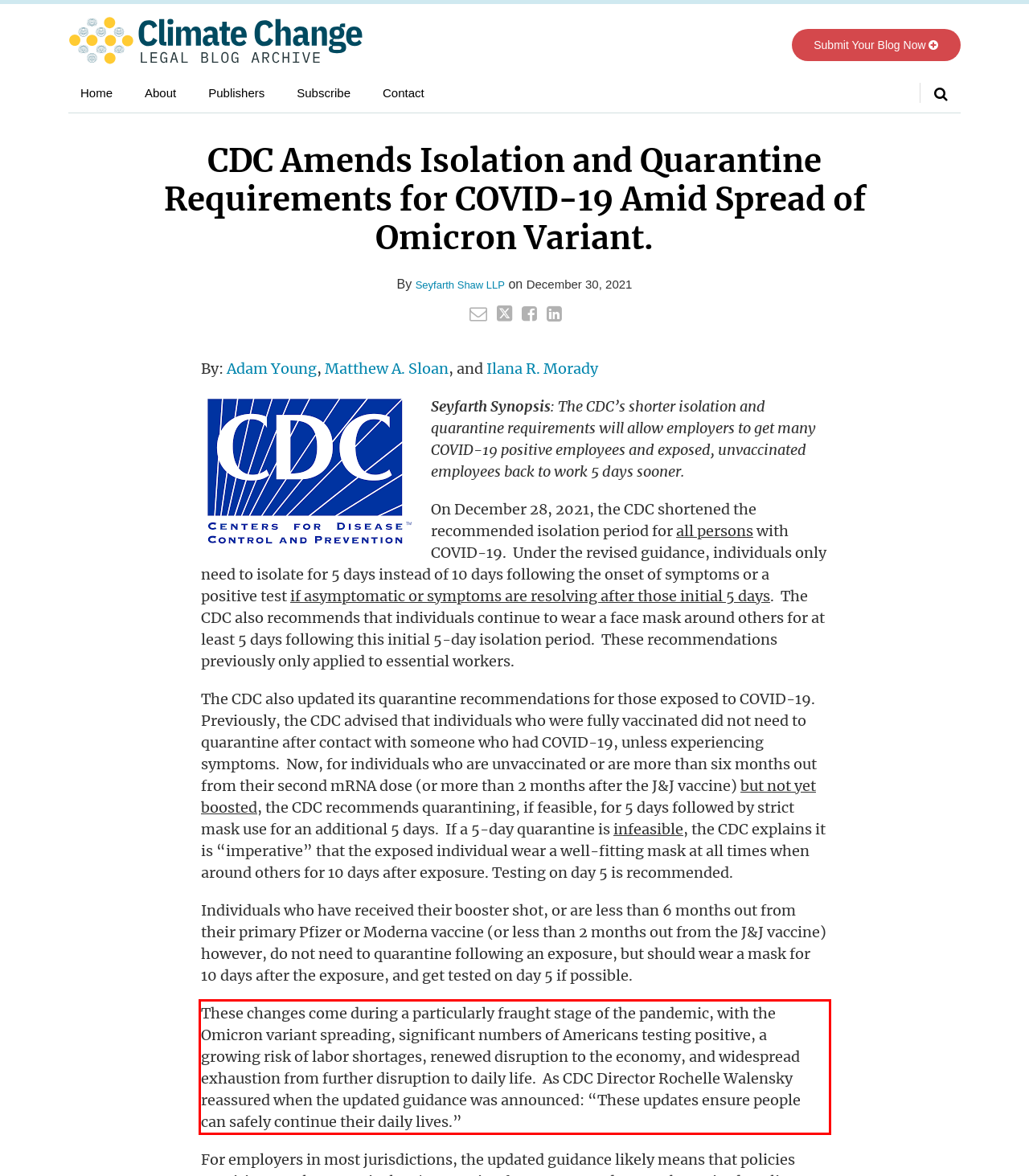You have a screenshot of a webpage where a UI element is enclosed in a red rectangle. Perform OCR to capture the text inside this red rectangle.

These changes come during a particularly fraught stage of the pandemic, with the Omicron variant spreading, significant numbers of Americans testing positive, a growing risk of labor shortages, renewed disruption to the economy, and widespread exhaustion from further disruption to daily life. As CDC Director Rochelle Walensky reassured when the updated guidance was announced: “These updates ensure people can safely continue their daily lives.”